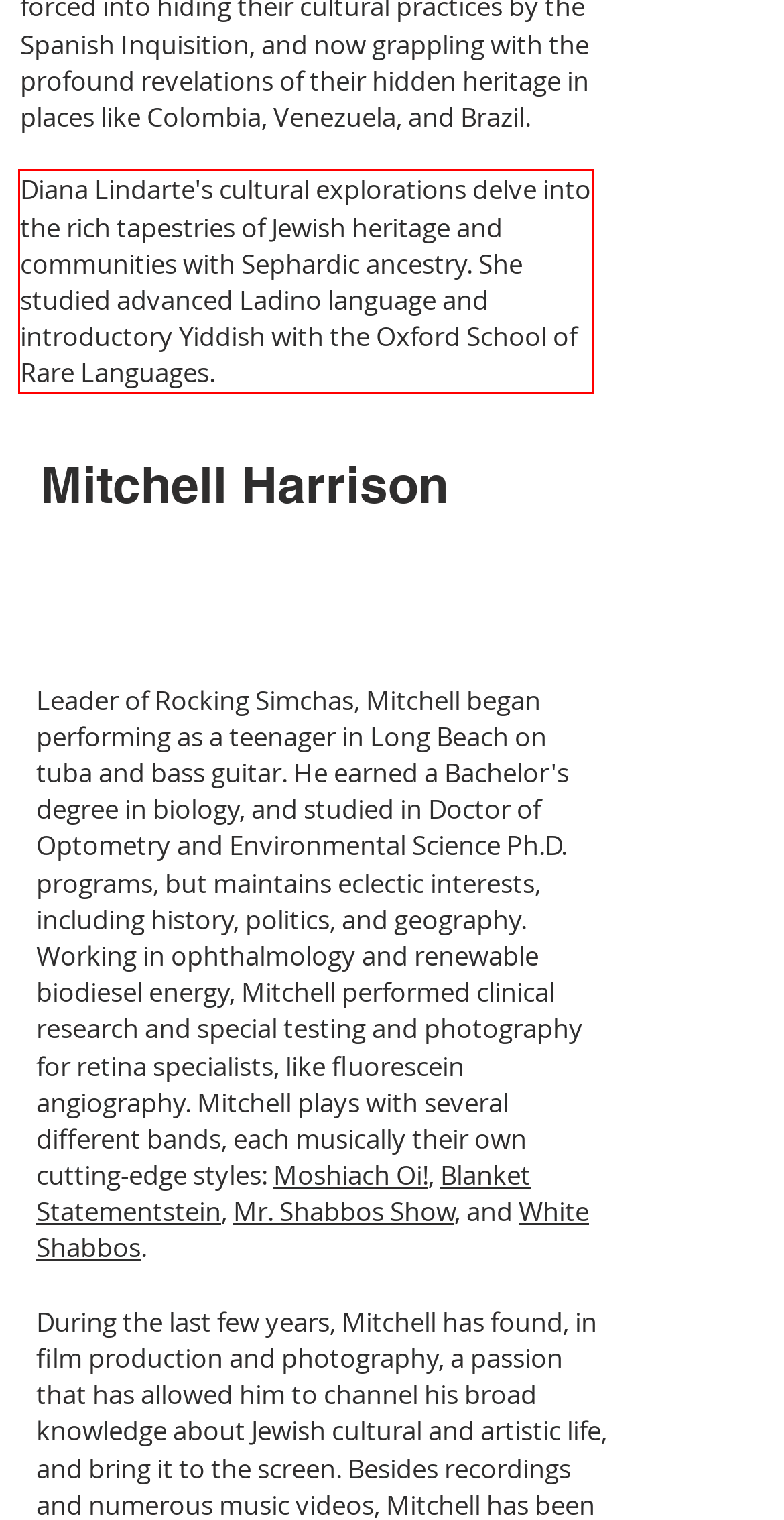Identify the text within the red bounding box on the webpage screenshot and generate the extracted text content.

Diana Lindarte's cultural explorations delve into the rich tapestries of Jewish heritage and communities with Sephardic ancestry. She studied advanced Ladino language and introductory Yiddish with the Oxford School of Rare Languages.